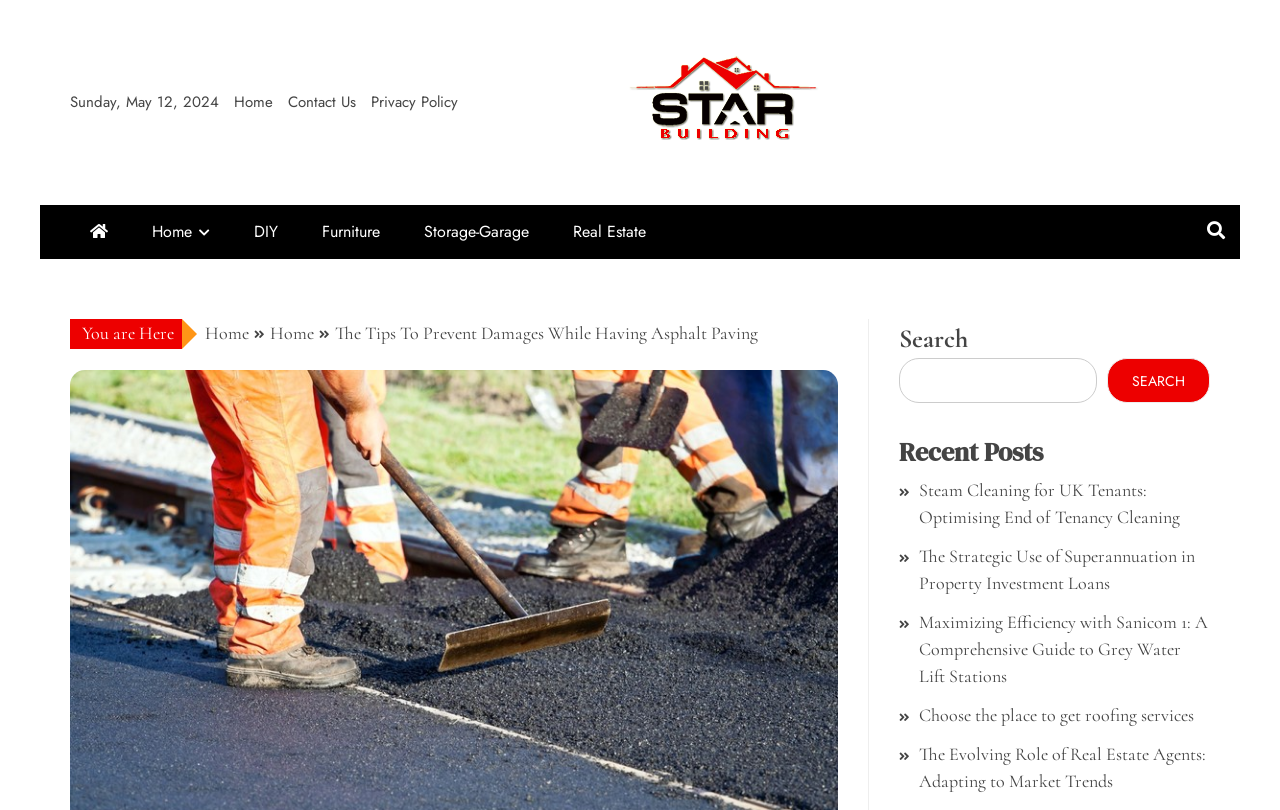Provide a one-word or short-phrase response to the question:
How many categories are listed in the middle section?

6